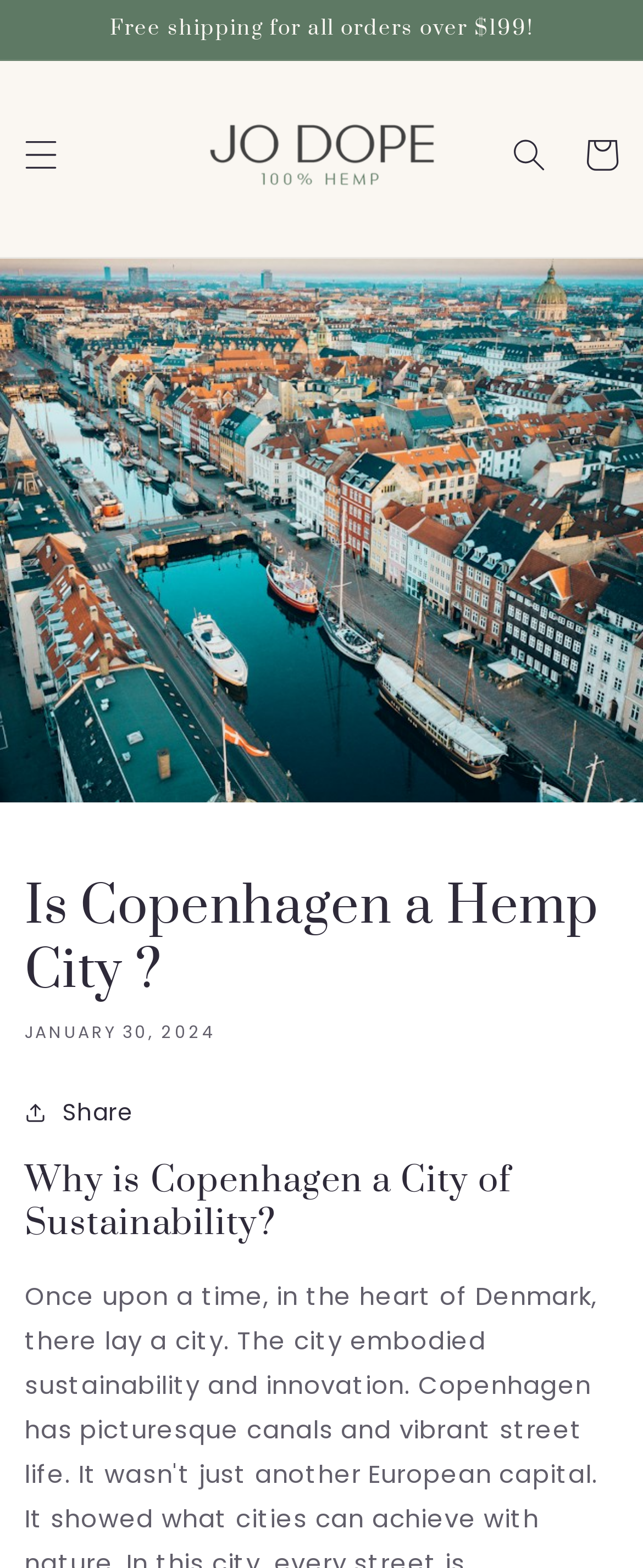Locate the primary heading on the webpage and return its text.

Is Copenhagen a Hemp City ?